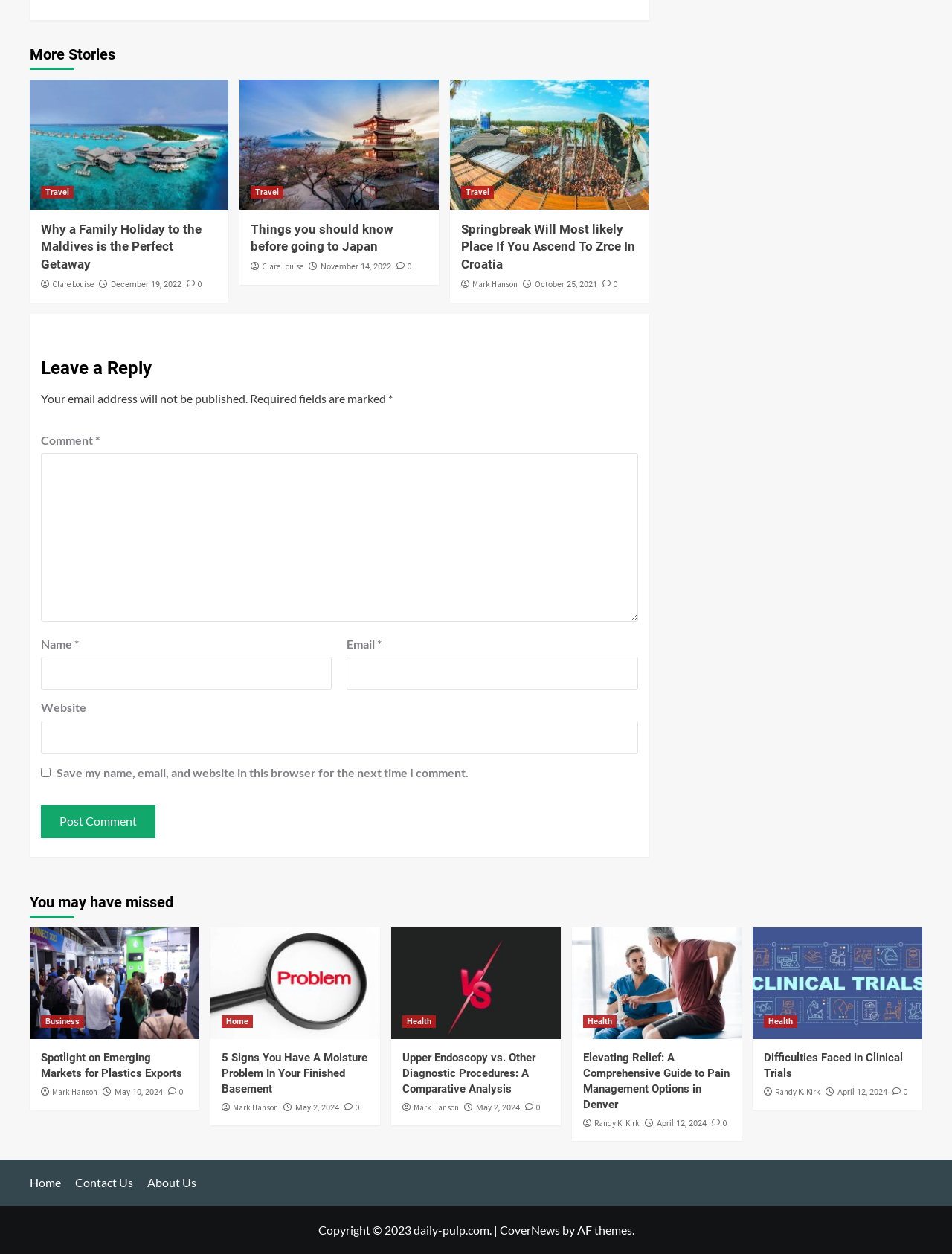Select the bounding box coordinates of the element I need to click to carry out the following instruction: "Click on the 'Travel' link".

[0.043, 0.148, 0.077, 0.158]